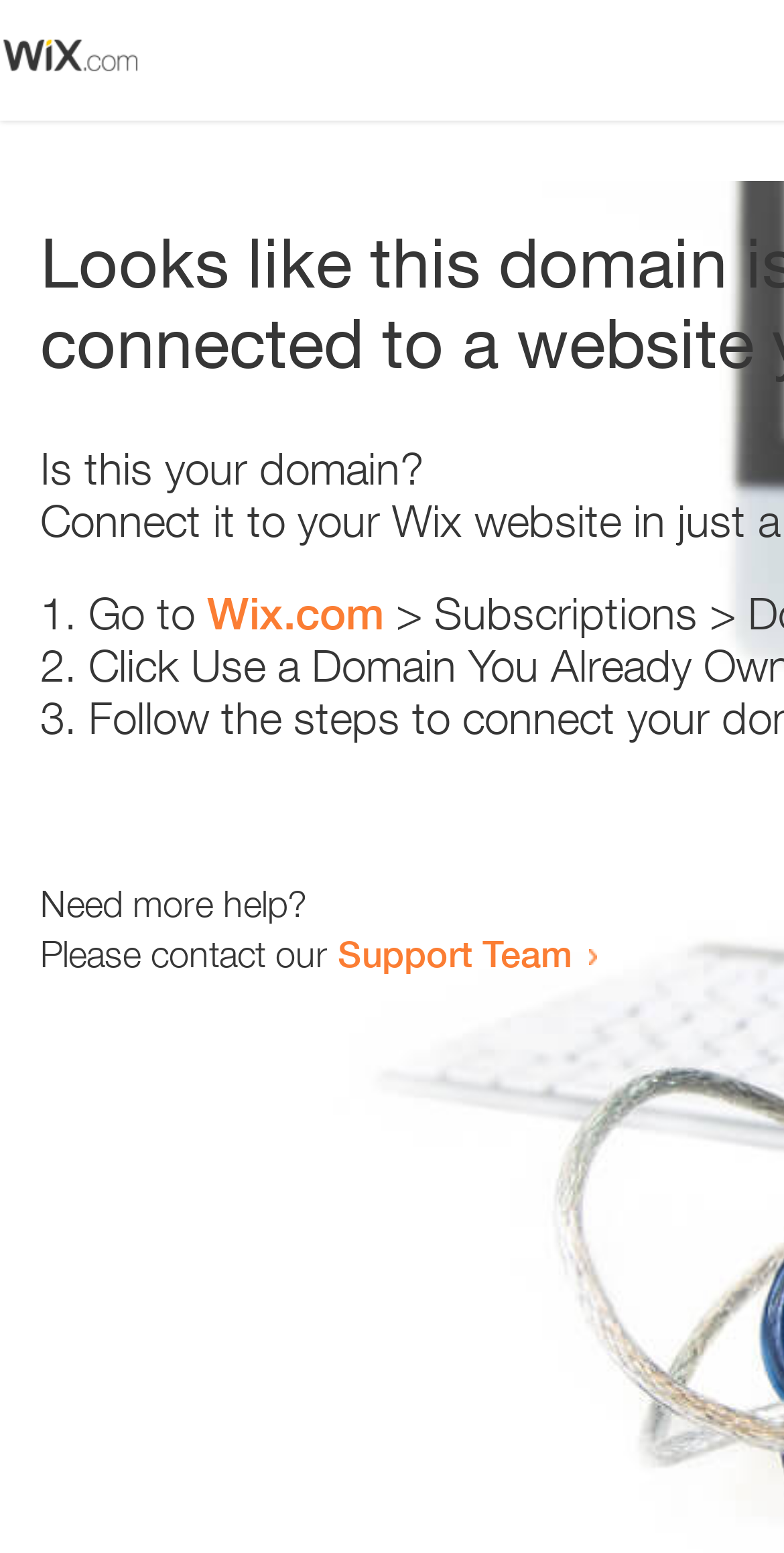Respond to the following question with a brief word or phrase:
How many list markers are present?

3